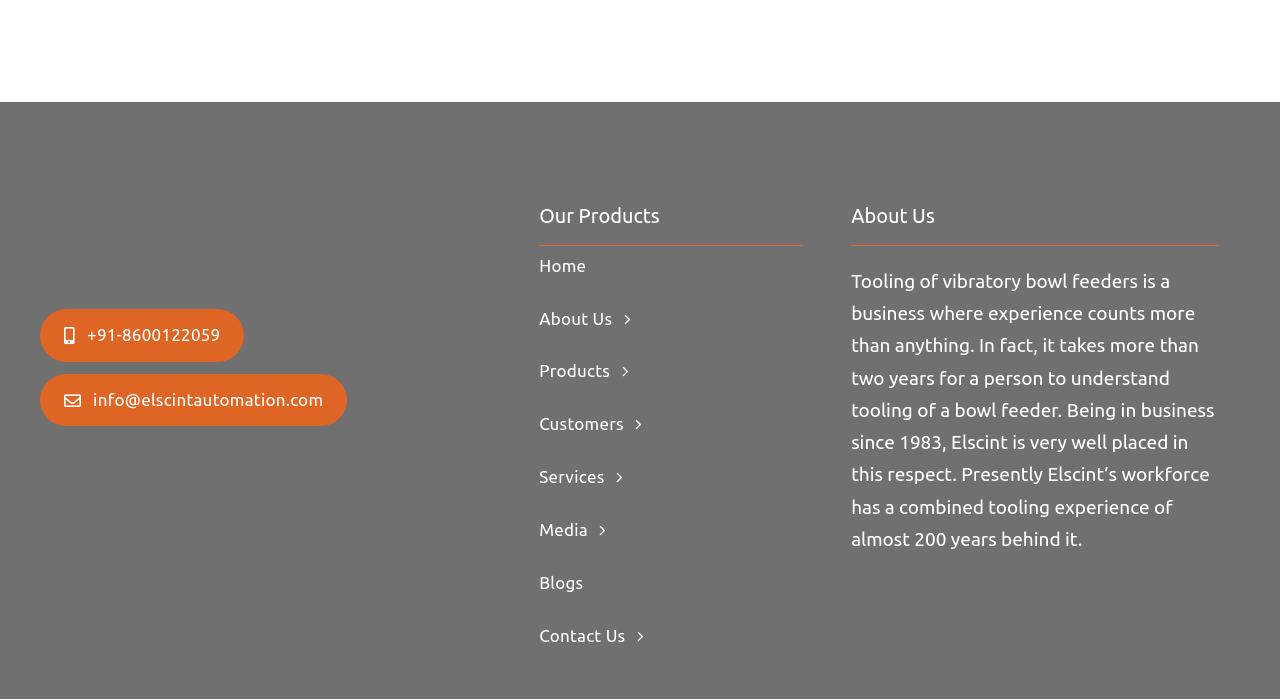Given the content of the image, can you provide a detailed answer to the question?
What is the company's phone number?

The phone number can be found in the top left corner of the webpage, inside a link element with the text '+91-8600122059 +91-8600122059'.